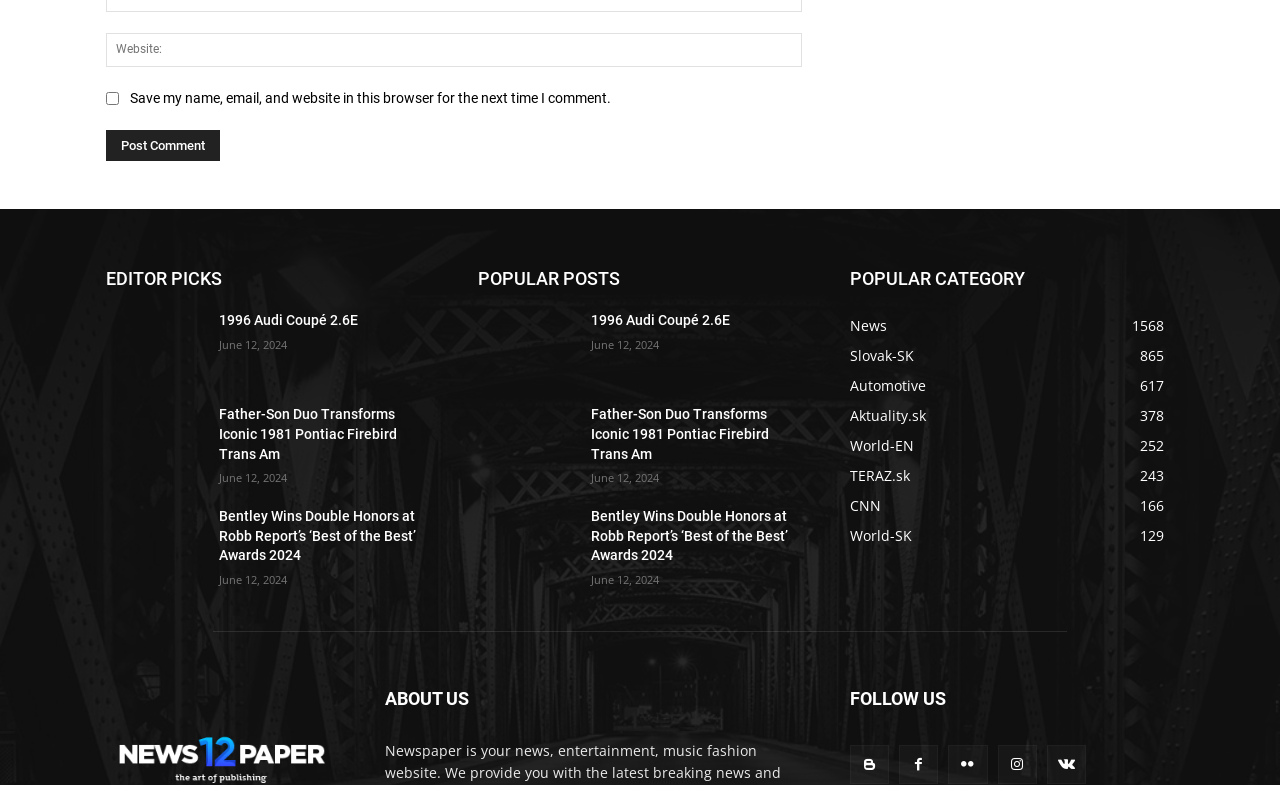How many categories are listed in the popular category section?
Answer the question in a detailed and comprehensive manner.

The popular category section is located at the bottom of the webpage, and it lists eight categories, each with a title and a number of posts. The categories are 'News', 'Slovak-SK', 'Automotive', 'Aktuality.sk', 'World-EN', 'TERAZ.sk', 'CNN', and 'World-SK'.